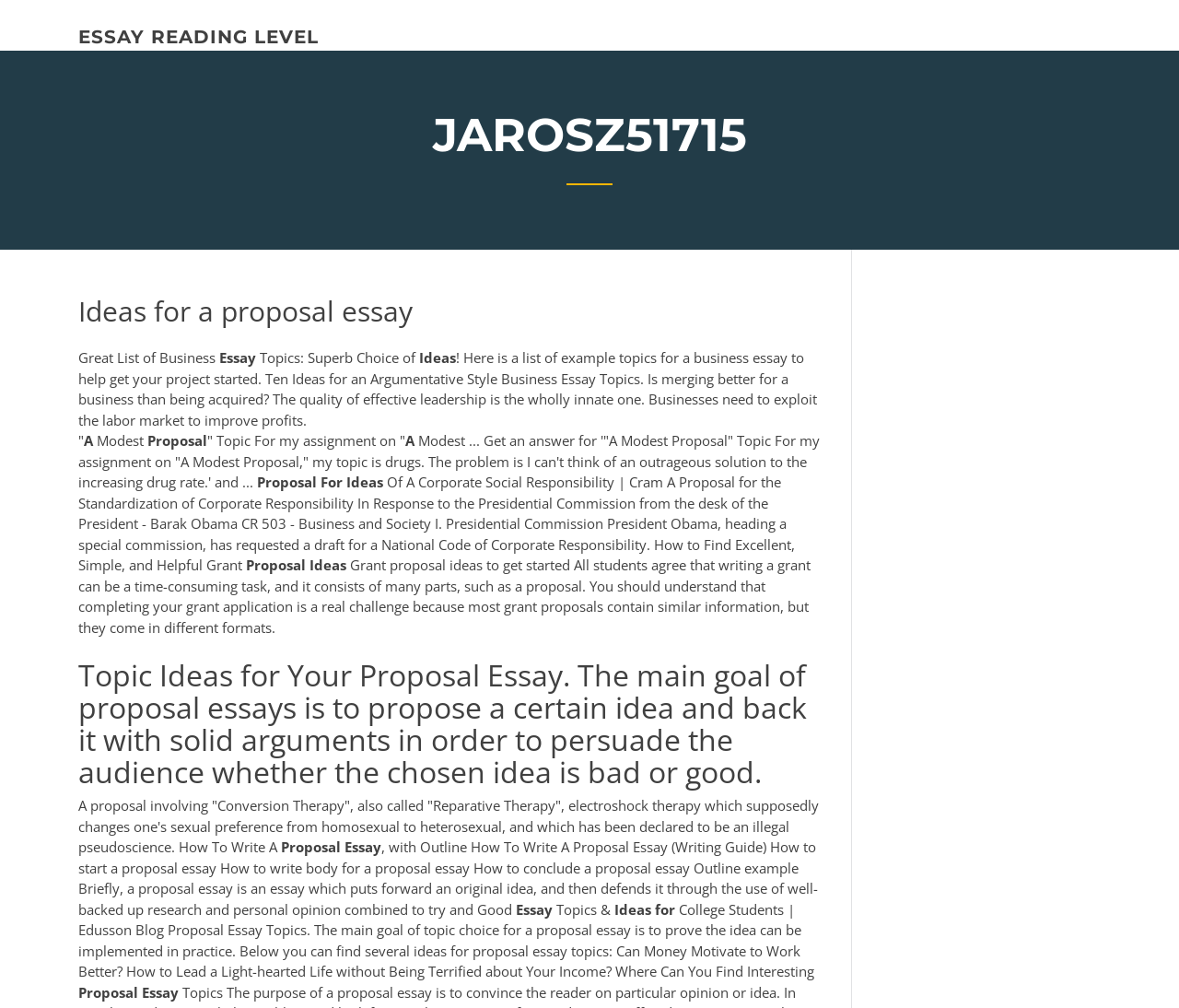What is the format of a grant proposal?
Using the screenshot, give a one-word or short phrase answer.

Similar information in different formats